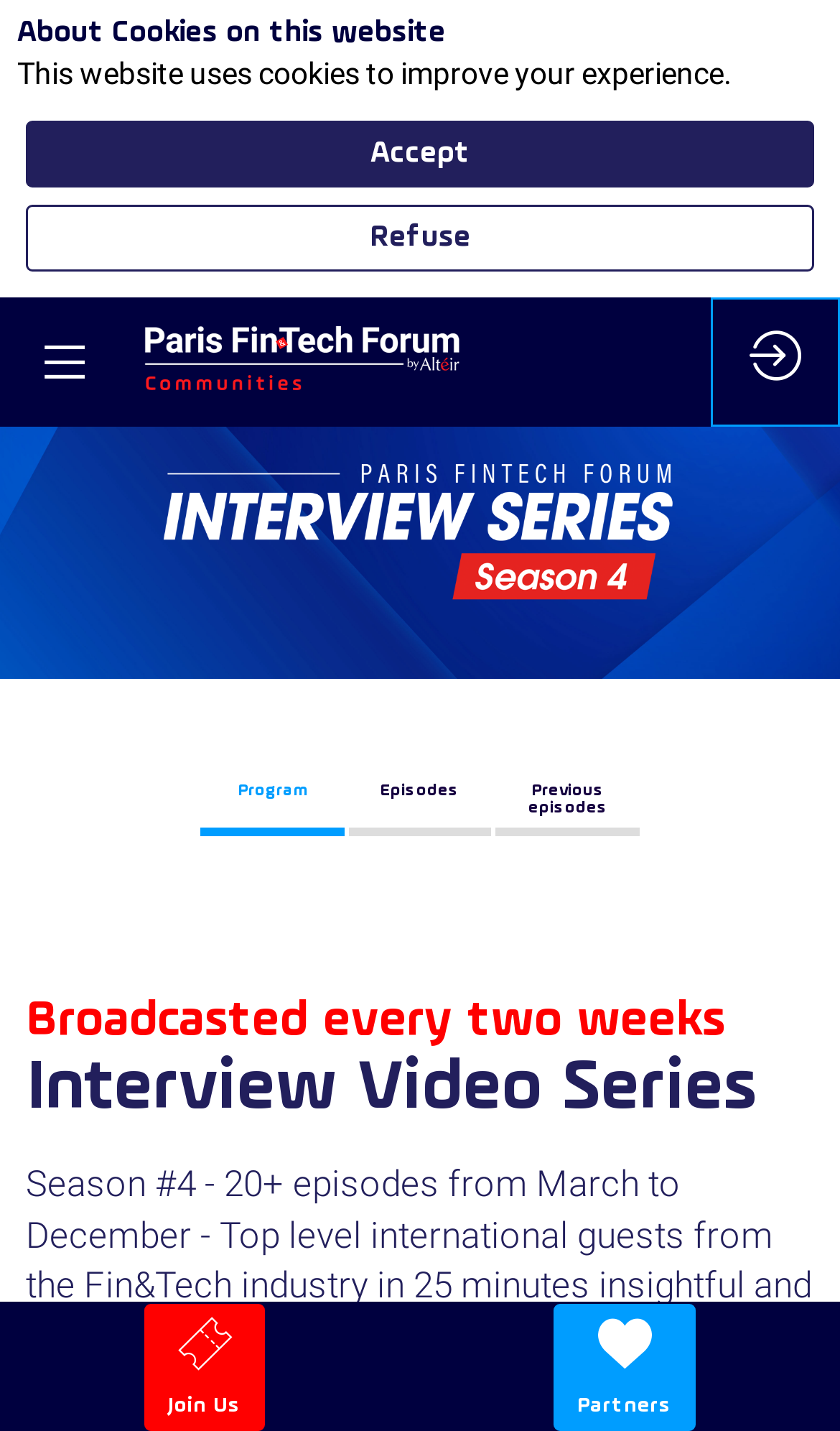Answer the question below with a single word or a brief phrase: 
What are the two options at the bottom of the webpage?

Join Us, Partners